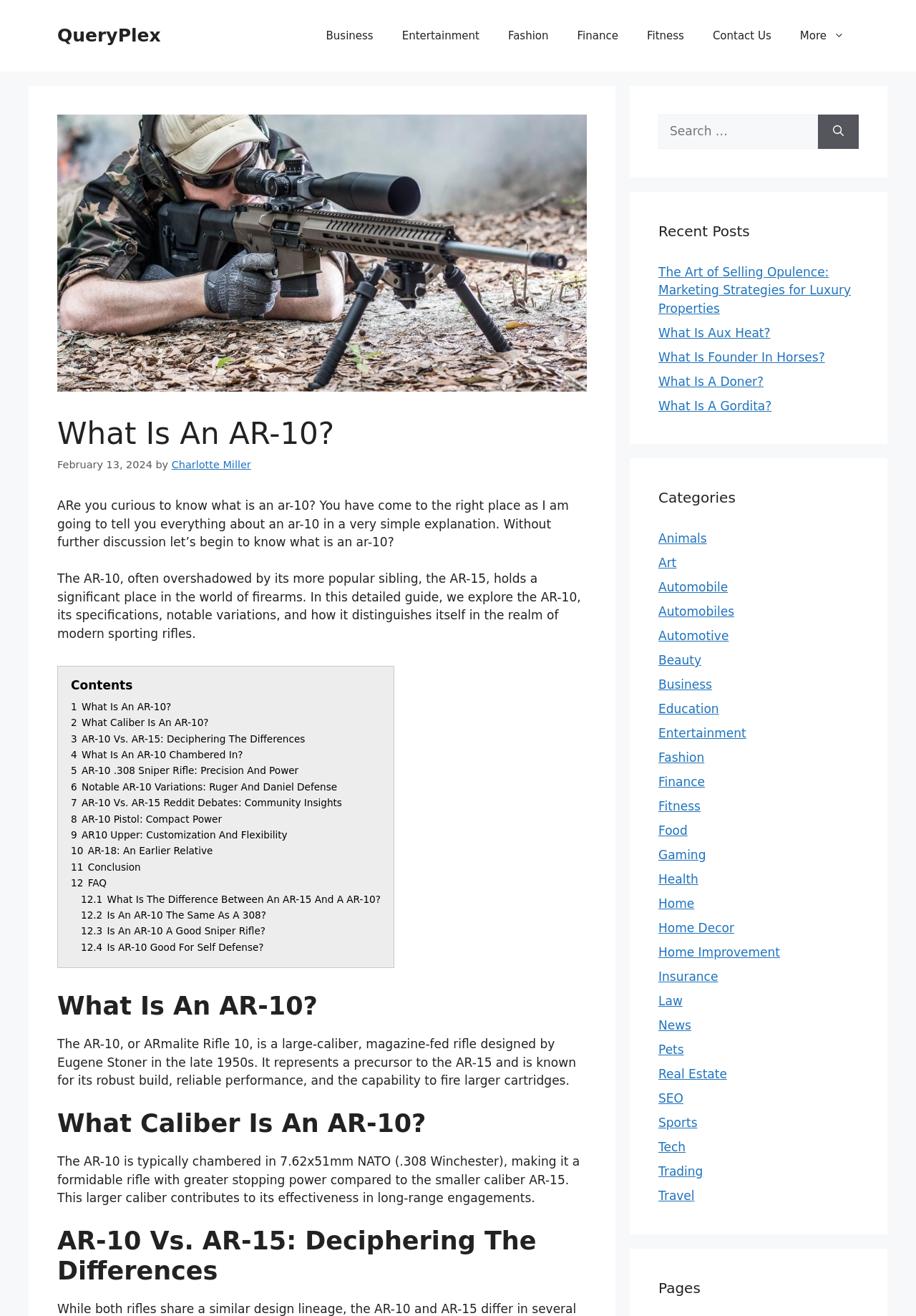Identify the bounding box coordinates for the element that needs to be clicked to fulfill this instruction: "Browse the 'Business' category". Provide the coordinates in the format of four float numbers between 0 and 1: [left, top, right, bottom].

[0.719, 0.515, 0.777, 0.526]